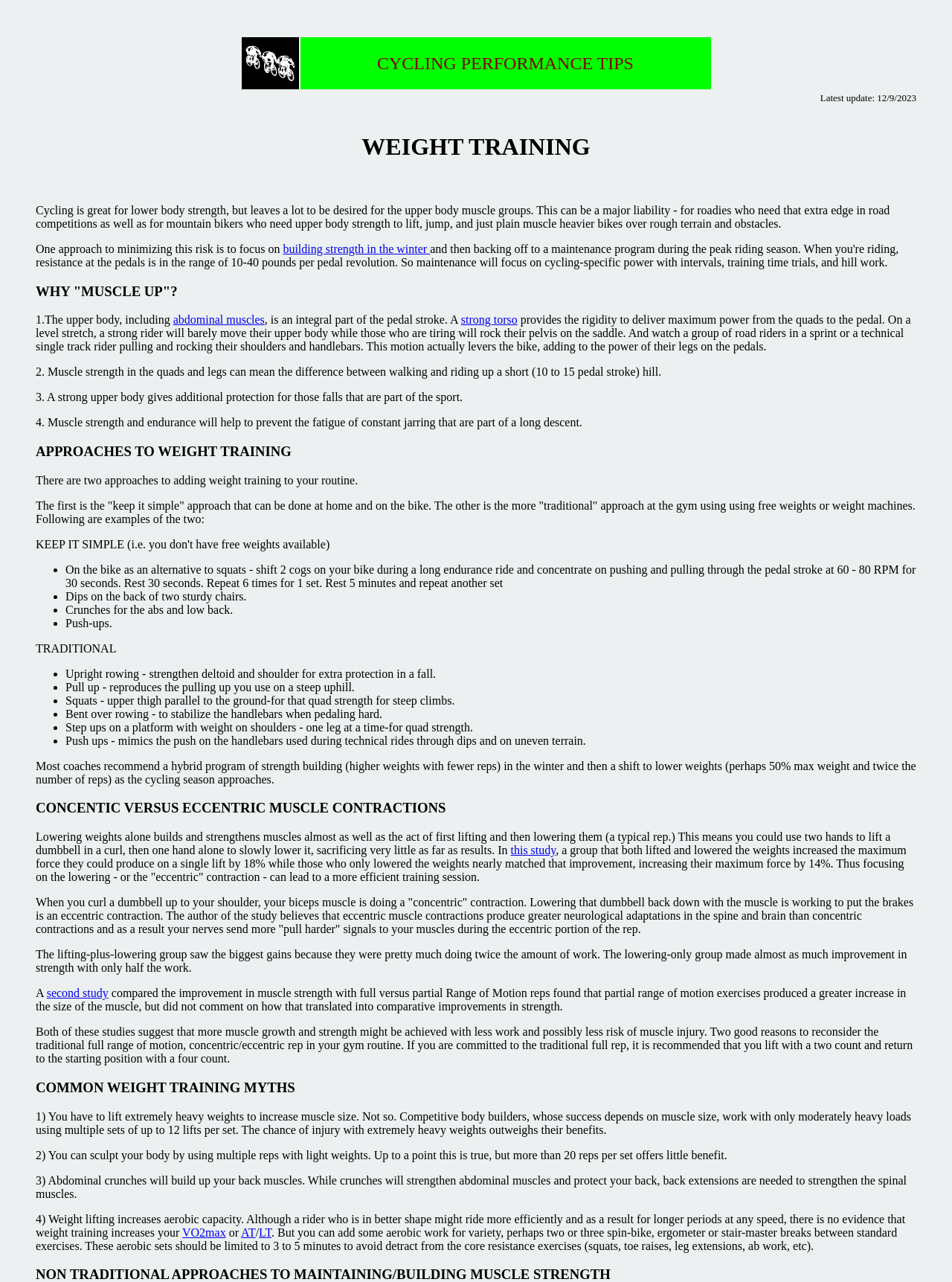Pinpoint the bounding box coordinates of the element you need to click to execute the following instruction: "Read the article about 'this study'". The bounding box should be represented by four float numbers between 0 and 1, in the format [left, top, right, bottom].

[0.536, 0.658, 0.584, 0.668]